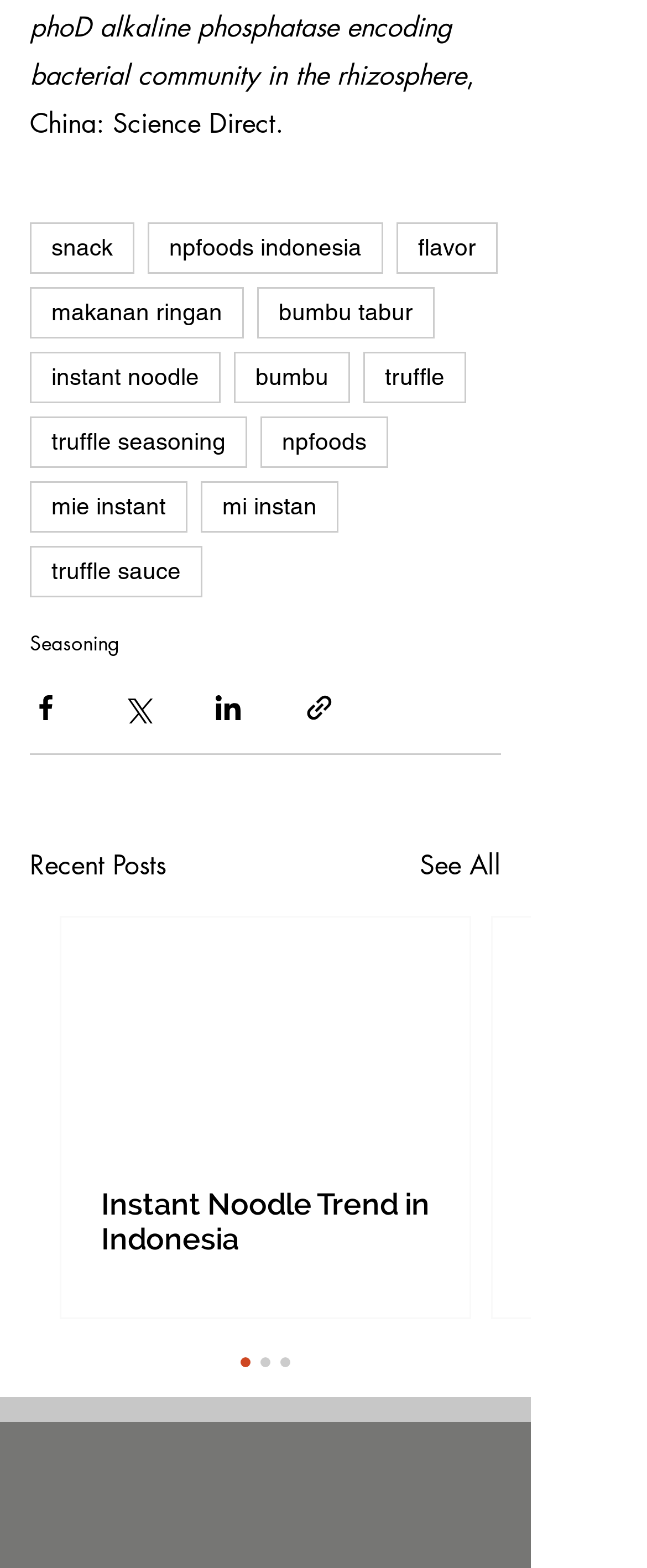How many social media sharing options are available?
Look at the image and respond with a one-word or short-phrase answer.

4